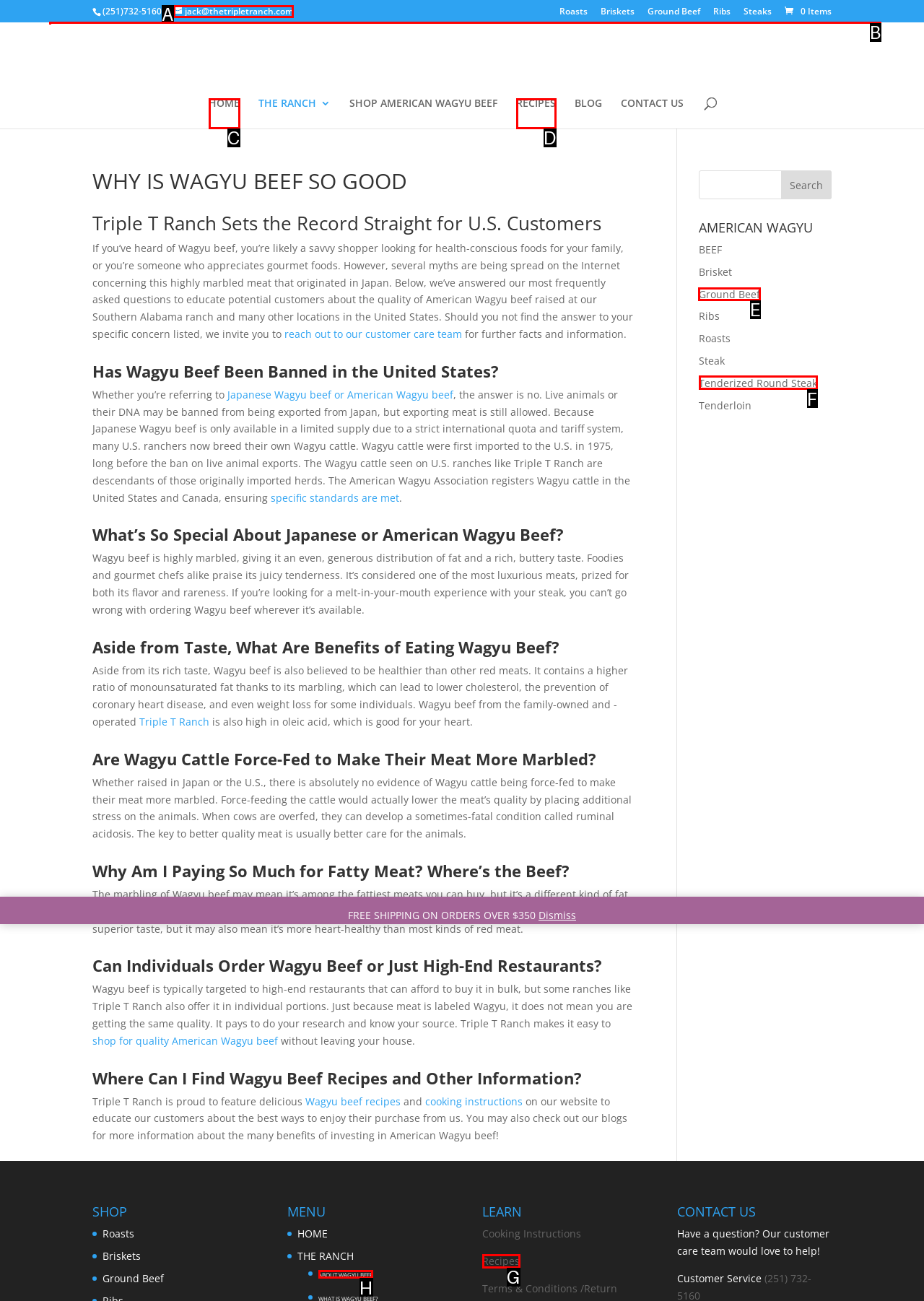Tell me which one HTML element I should click to complete the following task: Shop for Ground Beef Answer with the option's letter from the given choices directly.

E